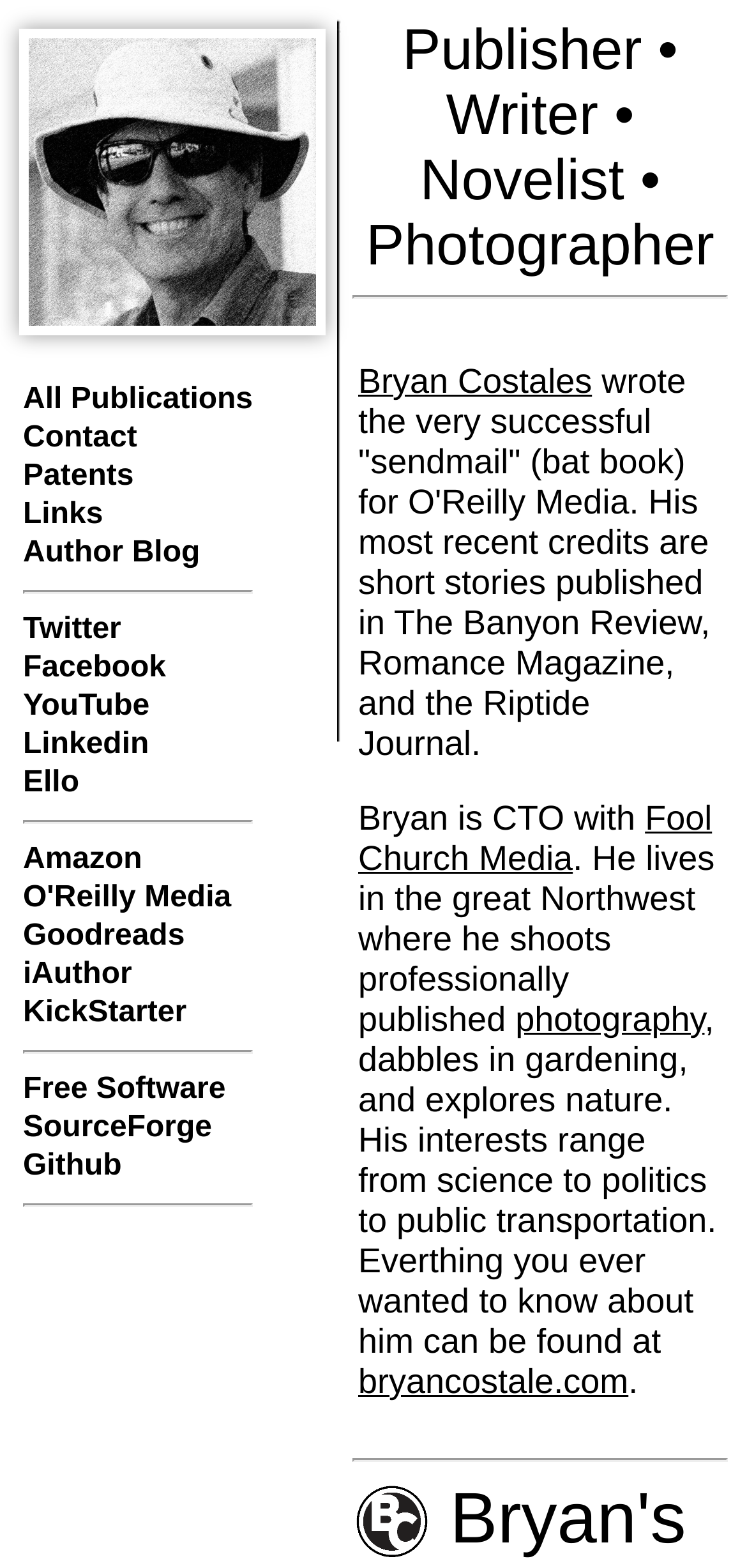Describe all the visual and textual components of the webpage comprehensively.

The webpage is a personal website for Bryan Costales, an author and photographer. At the top left, there is a link to the homepage and an image. Below this, there is a table with multiple rows, each containing a grid cell with a link to various social media platforms, online profiles, and websites, including Twitter, Facebook, YouTube, LinkedIn, and more. 

To the right of the table, there is a vertical line image, followed by a horizontal separator line. Below this, there is a layout table with two rows. The first row is empty, and the second row contains a table cell with a paragraph of text describing Bryan Costales' background, including his writing credits, profession, and interests. The text also includes links to his name, his company Fool Church Media, and his photography.